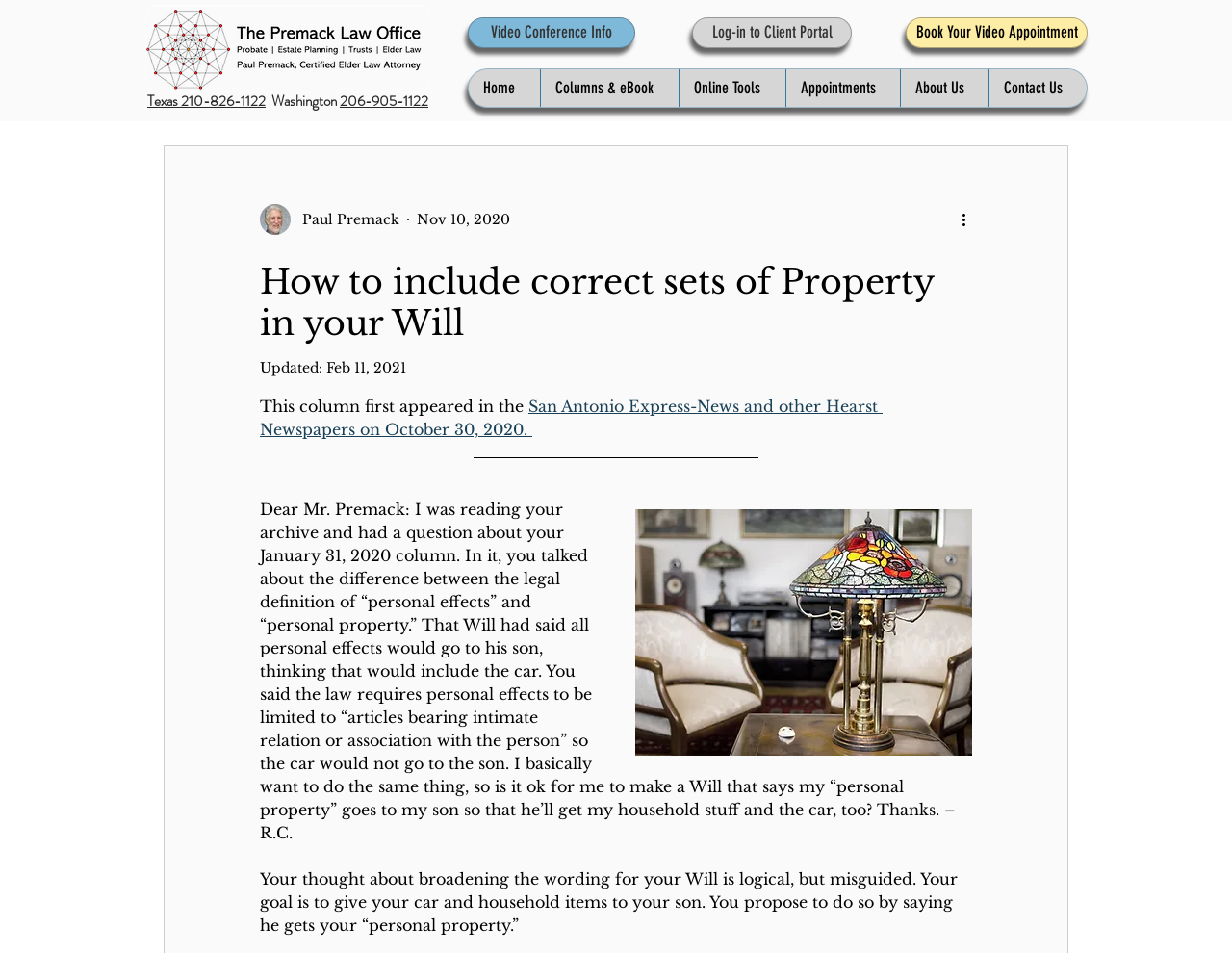Utilize the details in the image to give a detailed response to the question: What is the name of the attorney who wrote this column?

I found the name of the attorney by looking at the link element that contains the text 'Writer's picture Paul Premack'. This element is located in the 'About Us' section of the webpage, and it provides information about the author of the column.